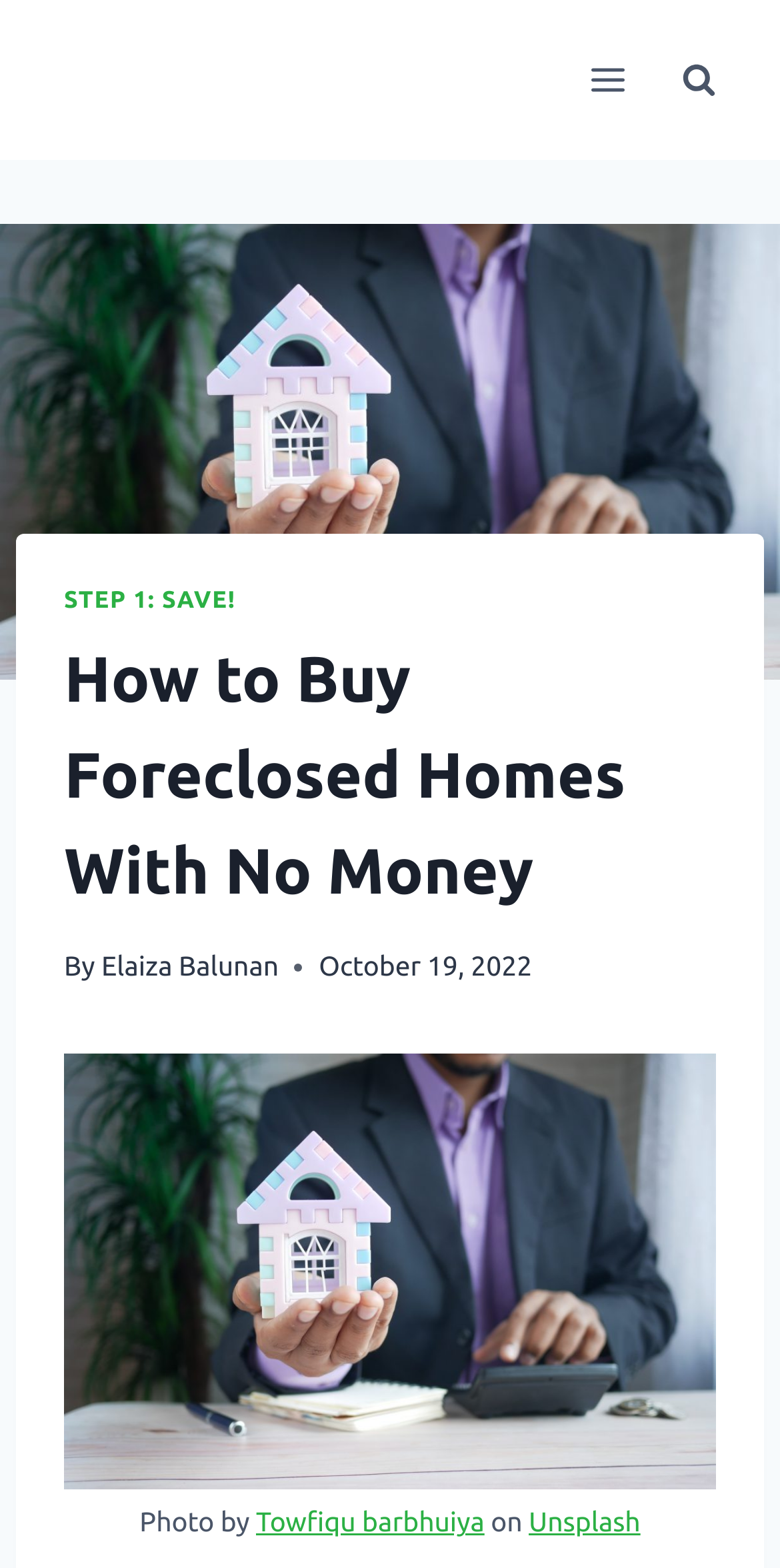Determine the bounding box coordinates for the HTML element described here: "Step 1: Save!".

[0.082, 0.375, 0.302, 0.391]